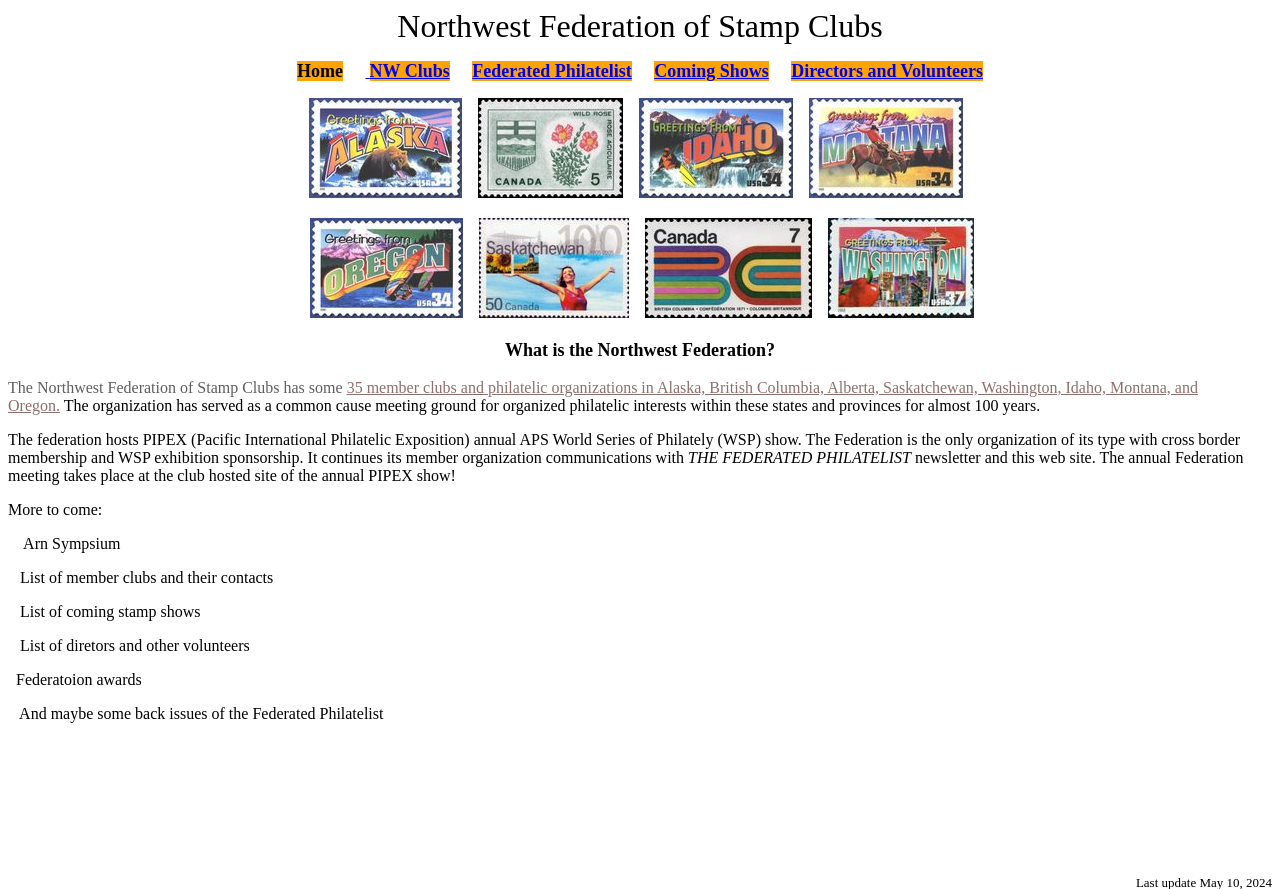How many member clubs does the federation have?
Please interpret the details in the image and answer the question thoroughly.

The number of member clubs can be found in the paragraph that describes the federation, where it is written that 'The Northwest Federation of Stamp Clubs has some 35 member clubs and philatelic organizations...'.